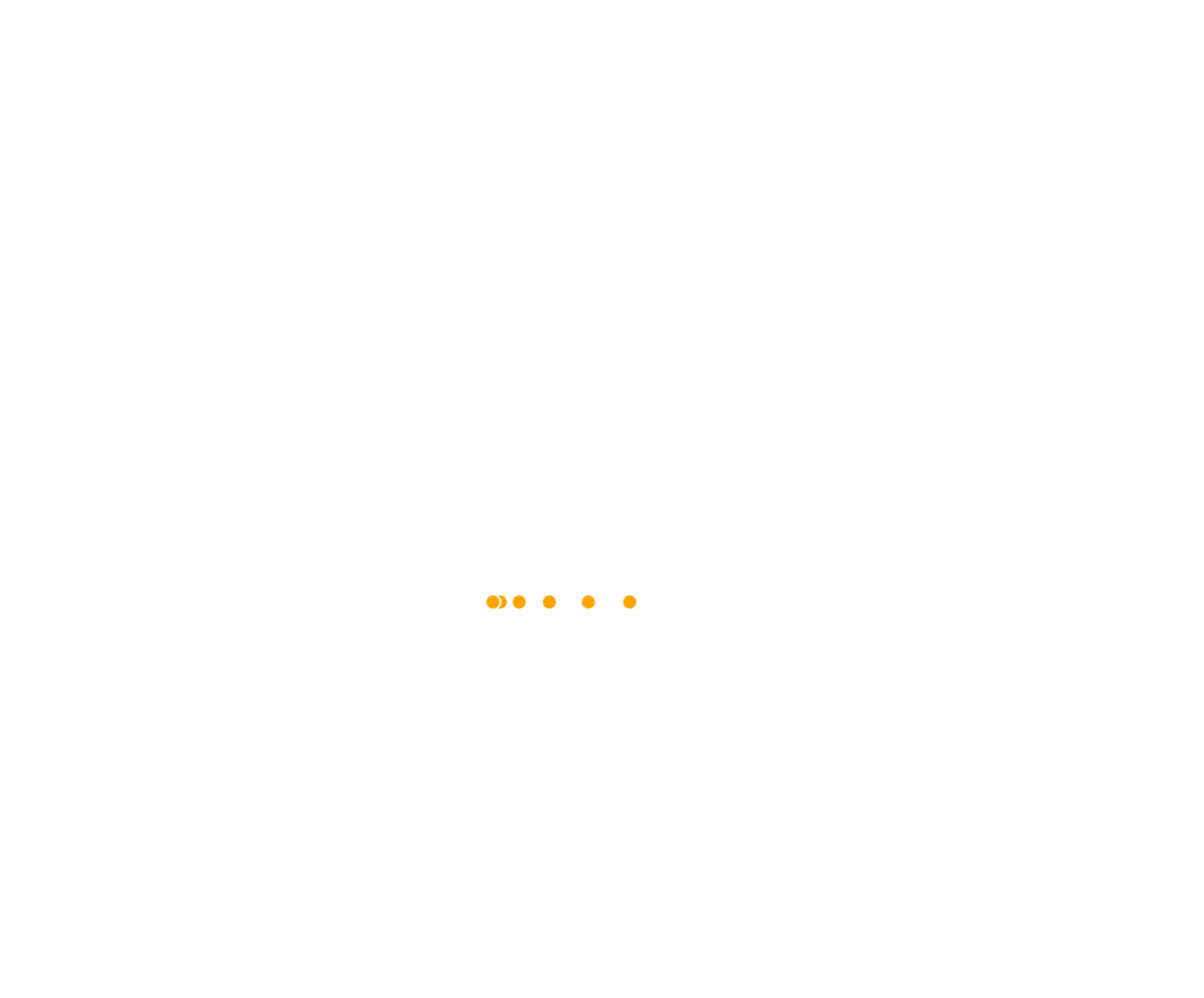For the element described, predict the bounding box coordinates as (top-left x, top-left y, bottom-right x, bottom-right y). All values should be between 0 and 1. Element description: Register

[0.873, 0.002, 0.923, 0.018]